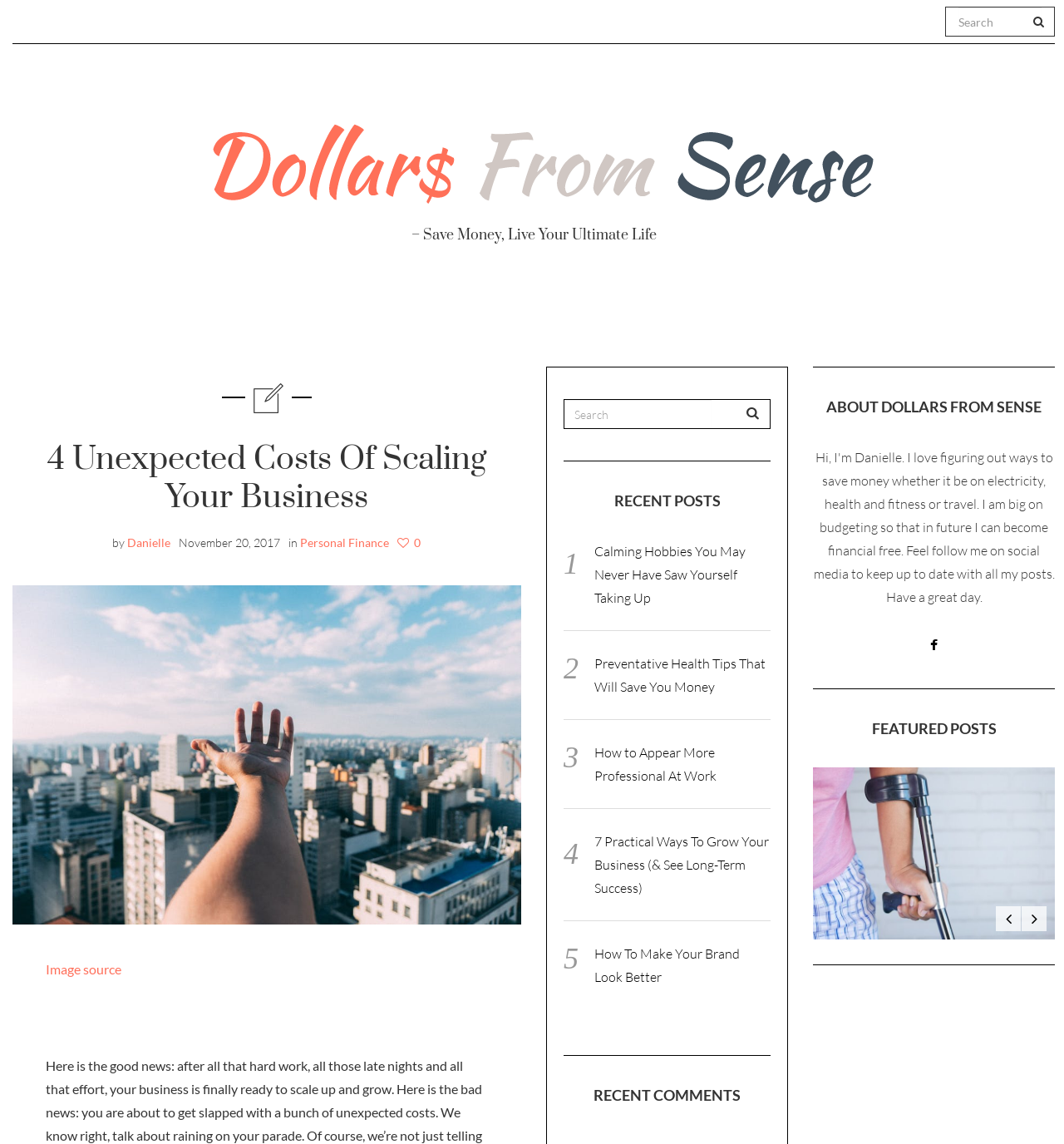Offer an extensive depiction of the webpage and its key elements.

This webpage is about the blog "Dollars From Sense" and features an article titled "4 Unexpected Costs Of Scaling Your Business". At the top, there is a search bar with a magnifying glass icon on the right side. Below the search bar, the blog's title "Dollars From Sense" is displayed prominently, accompanied by a smaller tagline "– Save Money, Live Your Ultimate Life". 

To the right of the blog title, there are several links to different categories, including "ABOUT", "HEALTH", "PERSONAL FINANCE", "TRAVEL", "WORK", and "REAL ESTATE". 

The main article is titled "4 Unexpected Costs Of Scaling Your Business" and is written by "Danielle" on "November 20, 2017". The article is categorized under "Personal Finance". 

Below the article, there is a section with a heading "Image source" and a link to the source of the image. 

On the right side of the page, there are two sections. The top section is titled "RECENT POSTS" and lists five recent articles with links to each. The bottom section is titled "RECENT COMMENTS". 

Further down the page, there is a section titled "ABOUT DOLLARS FROM SENSE" and another section titled "FEATURED POSTS". There are also several social media links and icons scattered throughout the page. 

At the bottom of the page, there are three links to other articles, each with a corresponding image.